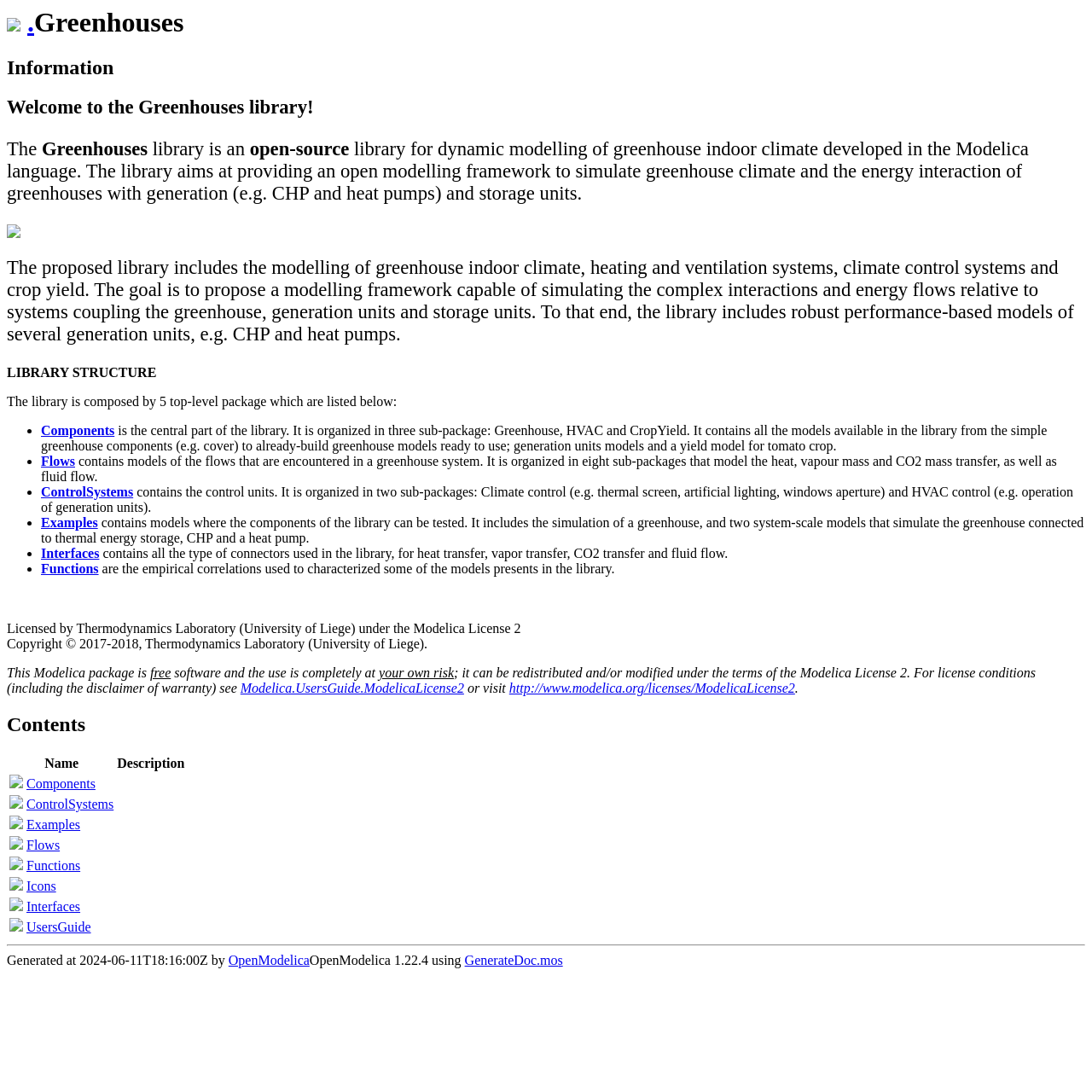Use a single word or phrase to answer the question:
What are the components of the library?

Five top-level packages